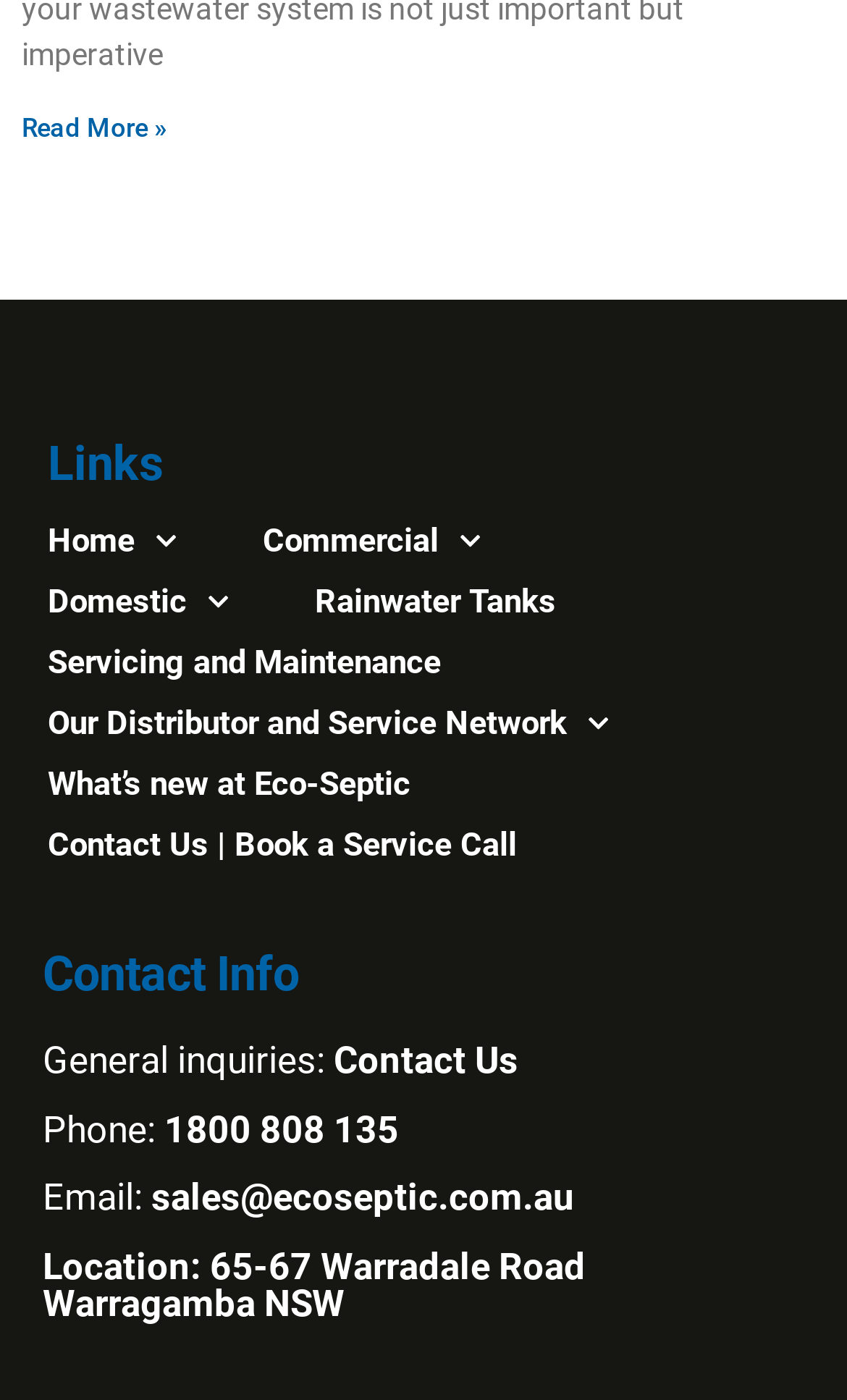Please identify the bounding box coordinates of the element I should click to complete this instruction: 'Read more about wastewater system'. The coordinates should be given as four float numbers between 0 and 1, like this: [left, top, right, bottom].

[0.026, 0.08, 0.197, 0.102]